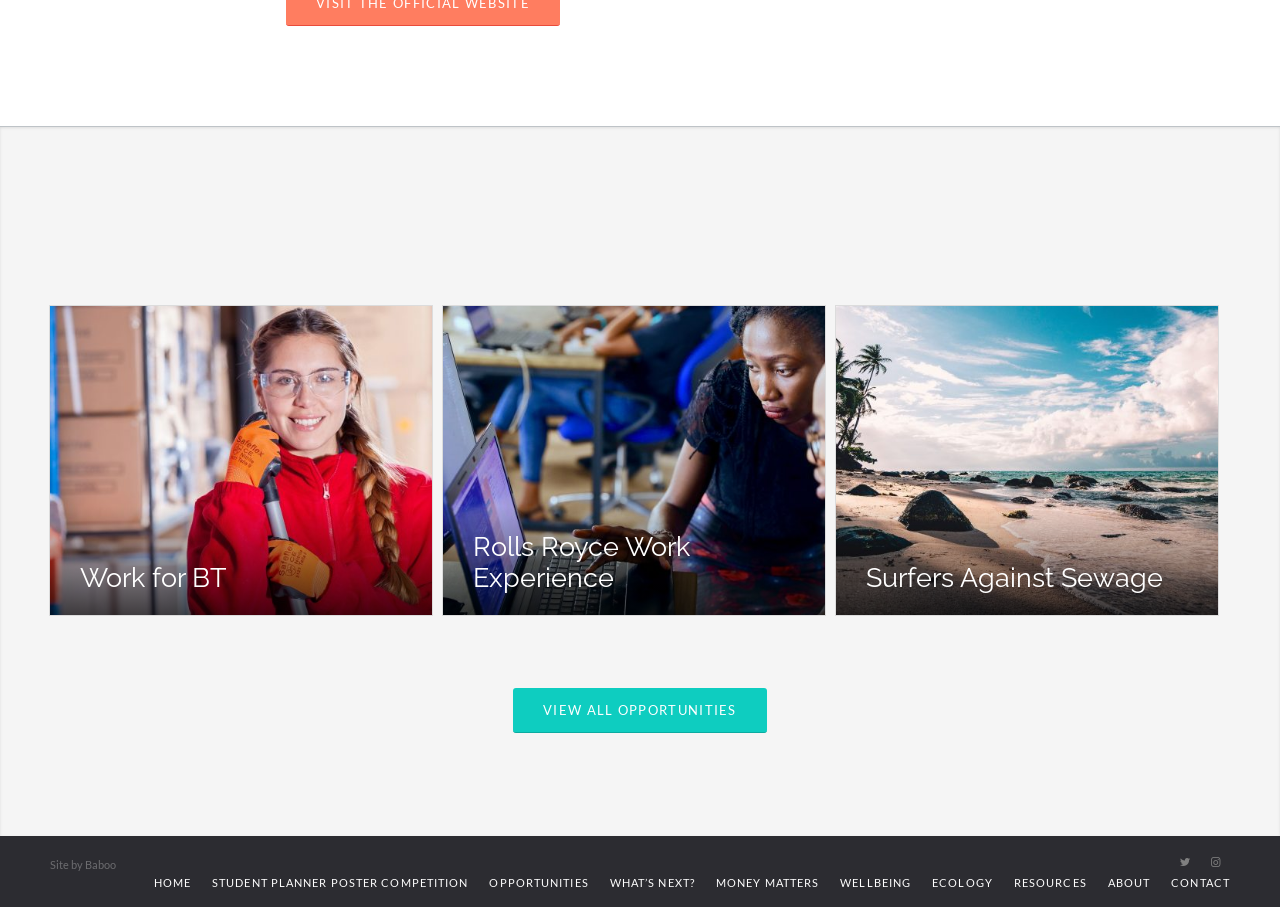What is the organization that inspires, unites, and empowers communities to protect oceans? Examine the screenshot and reply using just one word or a brief phrase.

Surfers Against Sewage